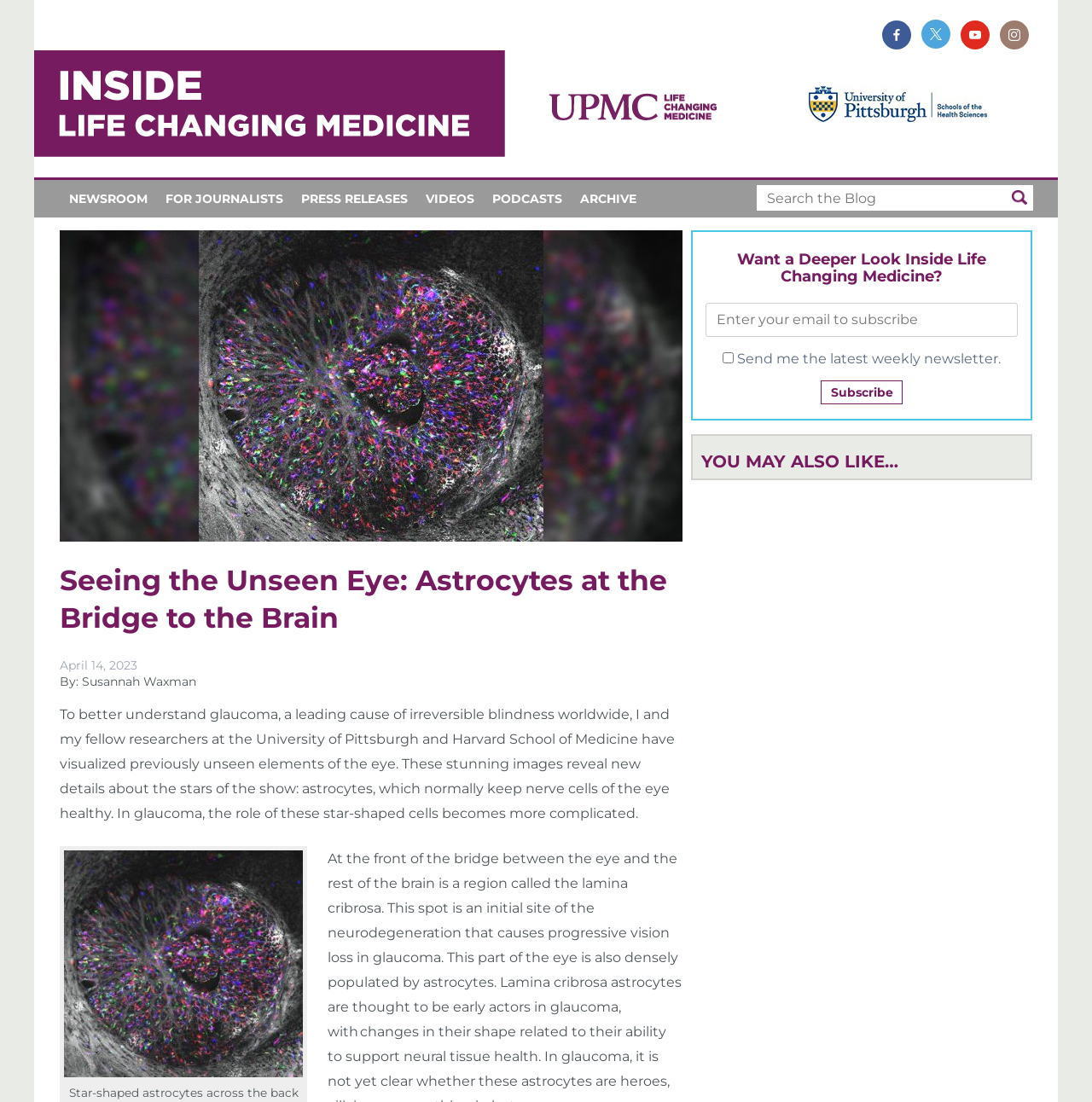How many links are in the top navigation bar?
Look at the image and provide a detailed response to the question.

The top navigation bar contains links to 'NEWSROOM', 'FOR JOURNALISTS', 'PRESS RELEASES', 'VIDEOS', 'PODCASTS', and 'ARCHIVE', which can be counted to determine the total number of links.